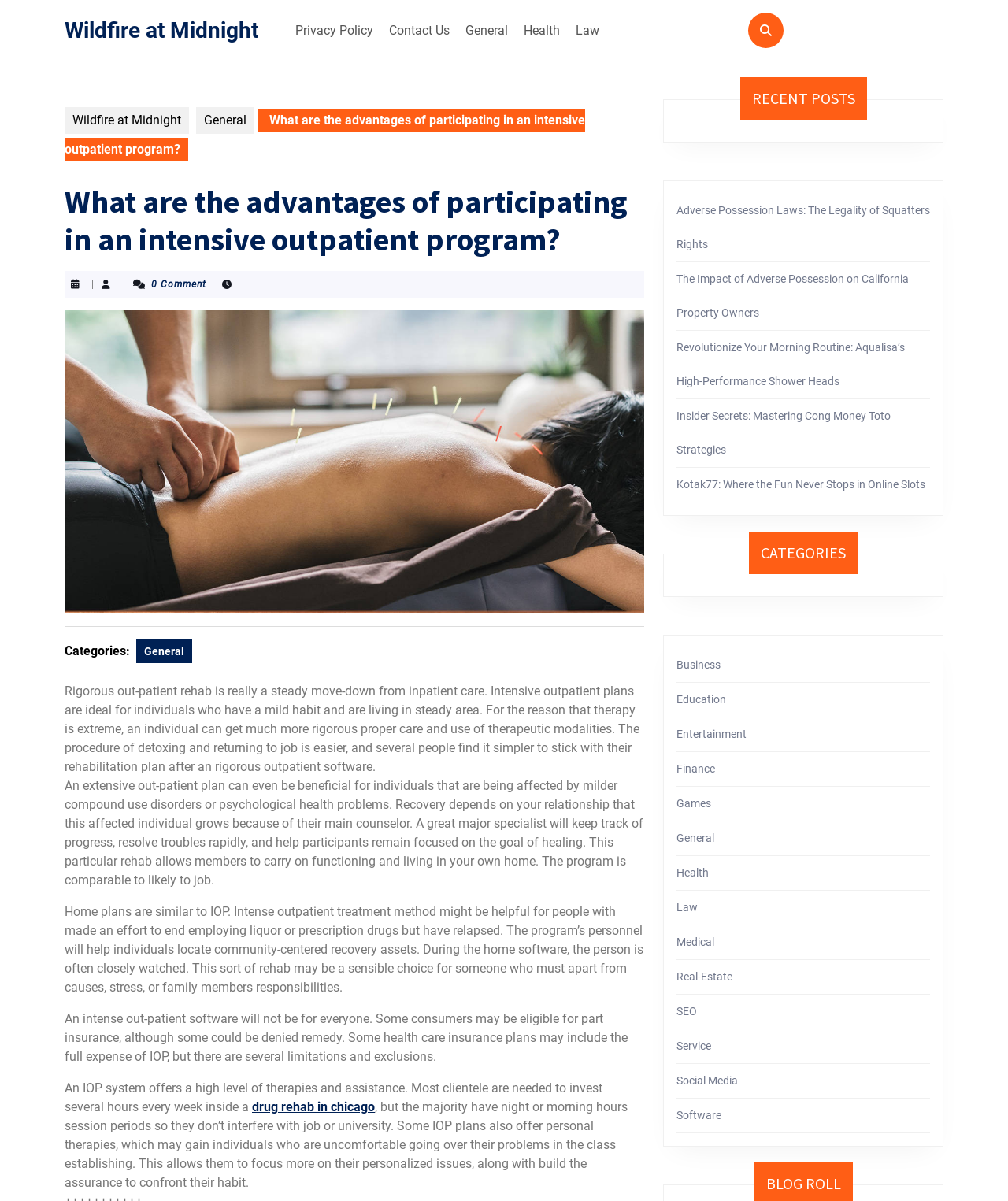Determine the bounding box coordinates for the UI element described. Format the coordinates as (top-left x, top-left y, bottom-right x, bottom-right y) and ensure all values are between 0 and 1. Element description: General

[0.135, 0.533, 0.191, 0.552]